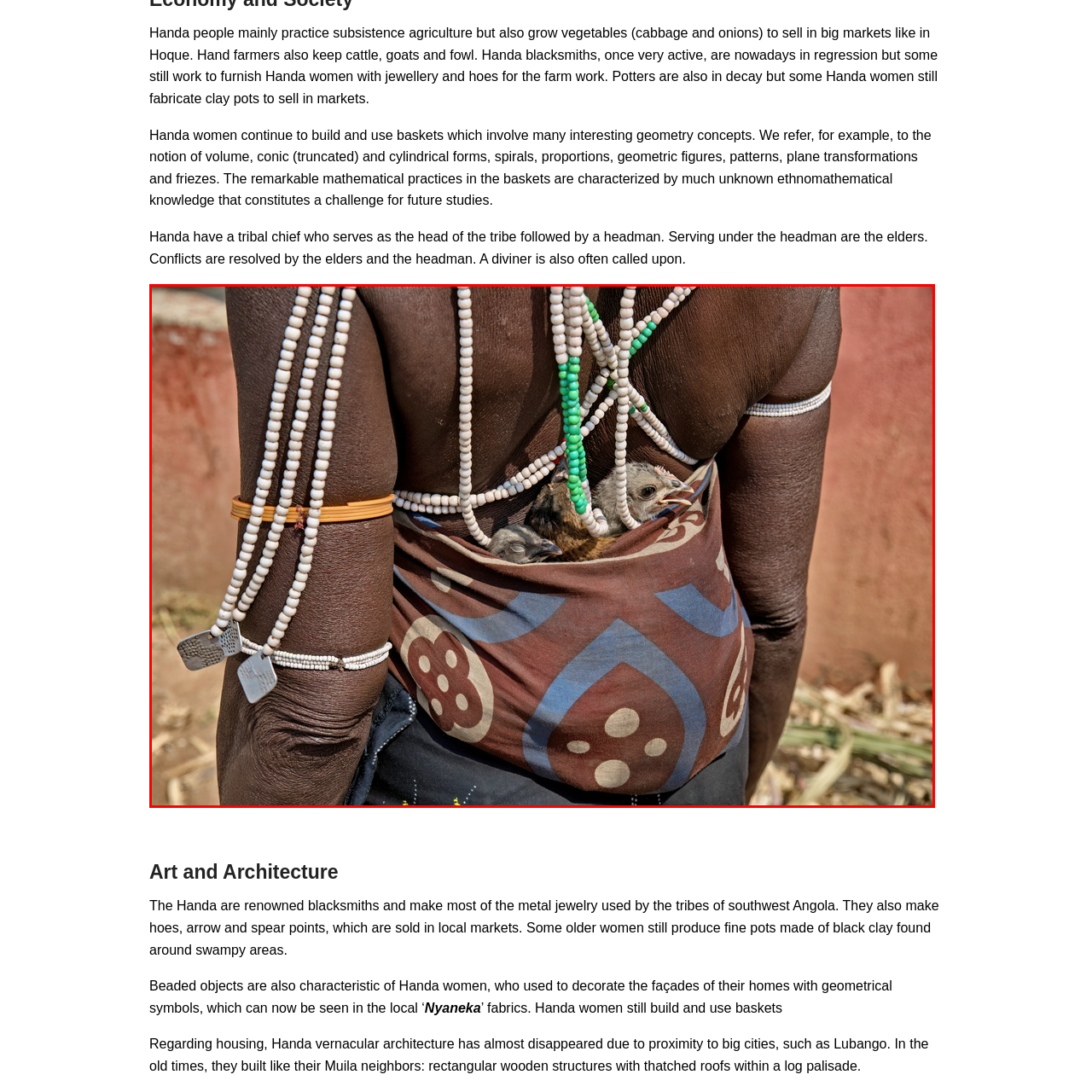What is reflected in the ornate beads?
Observe the image inside the red bounding box carefully and answer the question in detail.

The intricate beadwork around the woman's neck and arms reflects the region's rich craftsmanship, showcasing the community's skill and attention to detail in their traditional attire.